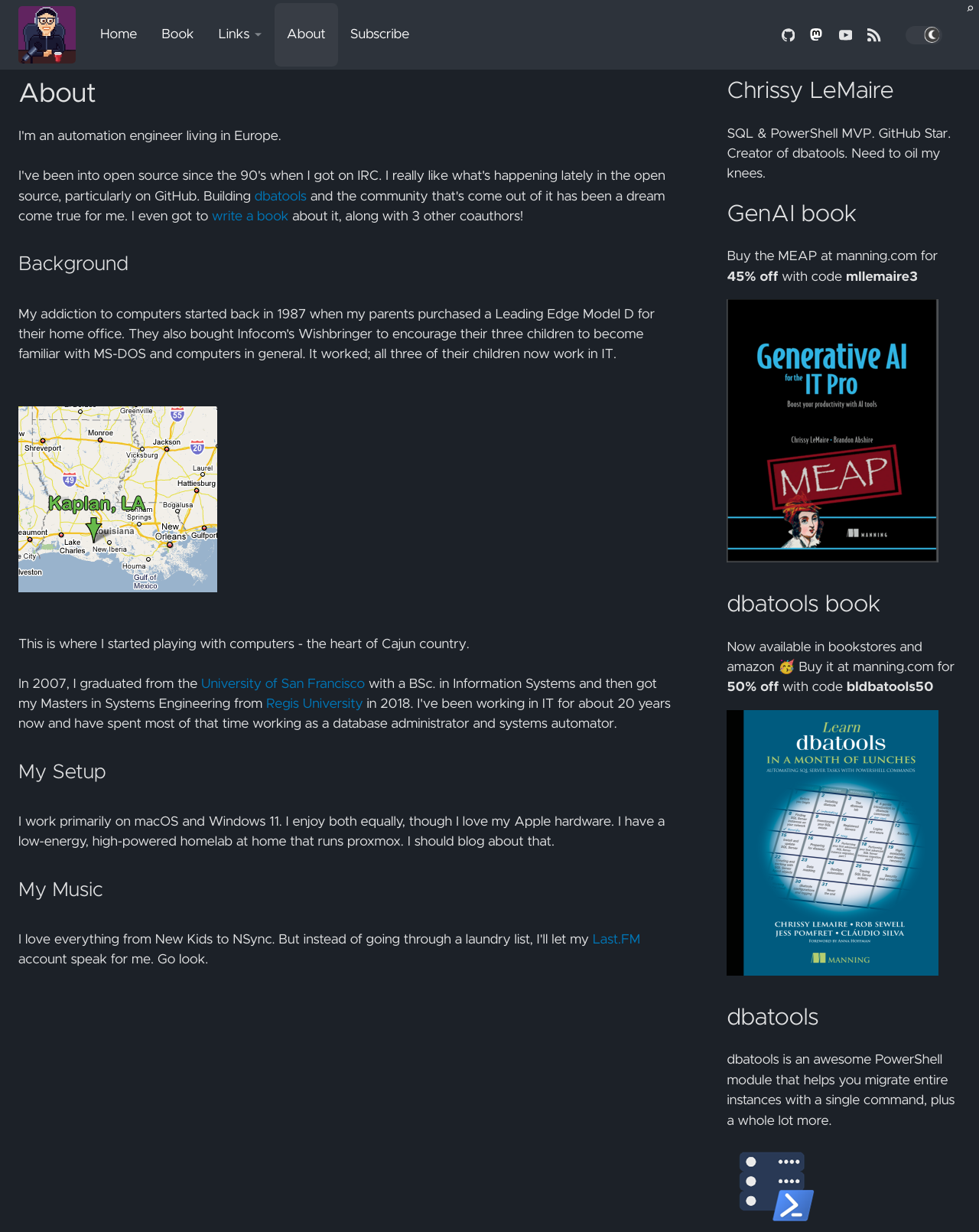What is the author's educational background?
Please ensure your answer to the question is detailed and covers all necessary aspects.

In the 'Background' section, it is mentioned that the author graduated from the University of San Francisco and then got a Master's degree in Systems Engineering from Regis University.